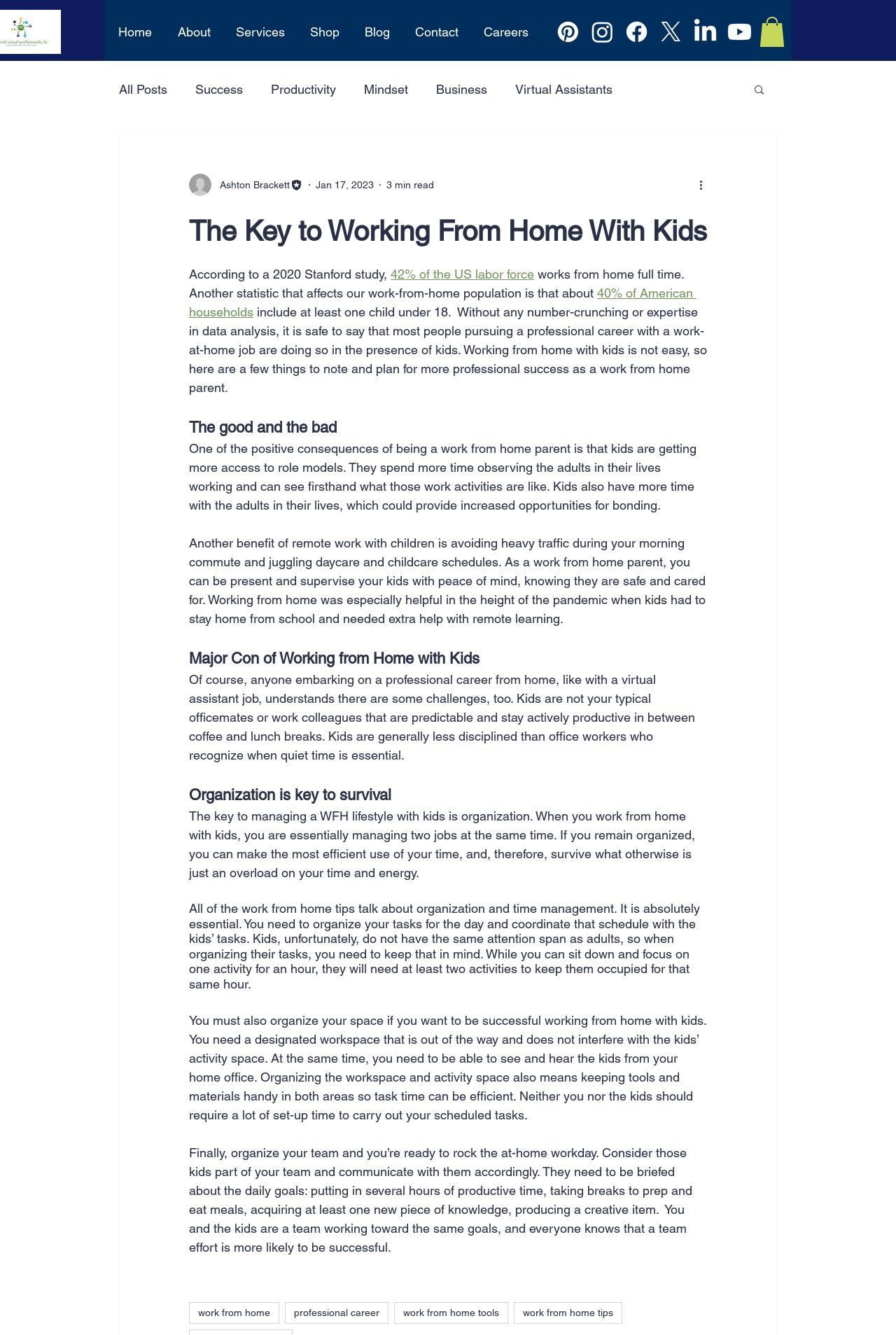Please find the bounding box for the UI element described by: "work from home tools".

[0.44, 0.975, 0.567, 0.991]